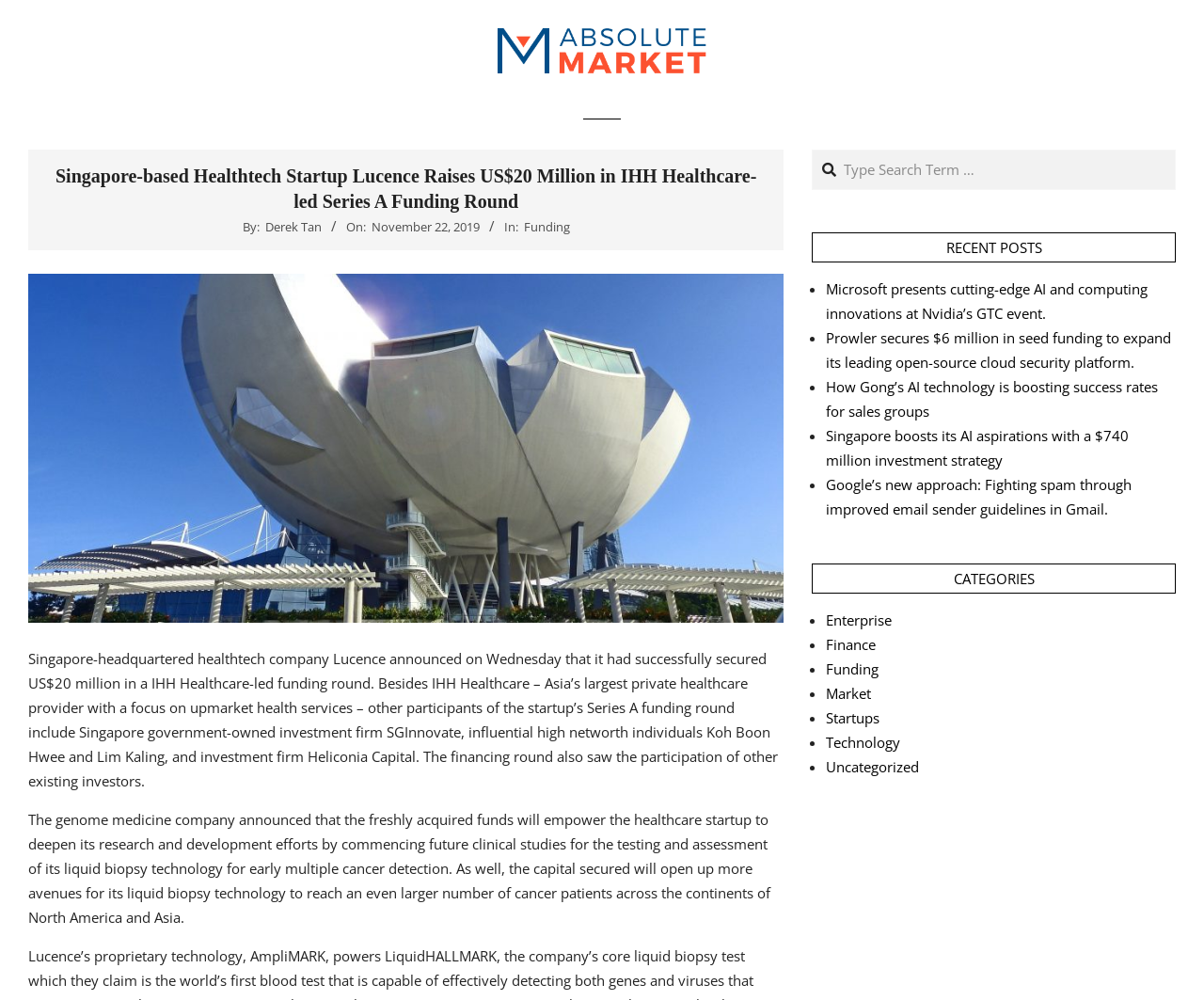Given the element description Derek Tan, predict the bounding box coordinates for the UI element in the webpage screenshot. The format should be (top-left x, top-left y, bottom-right x, bottom-right y), and the values should be between 0 and 1.

[0.22, 0.219, 0.267, 0.235]